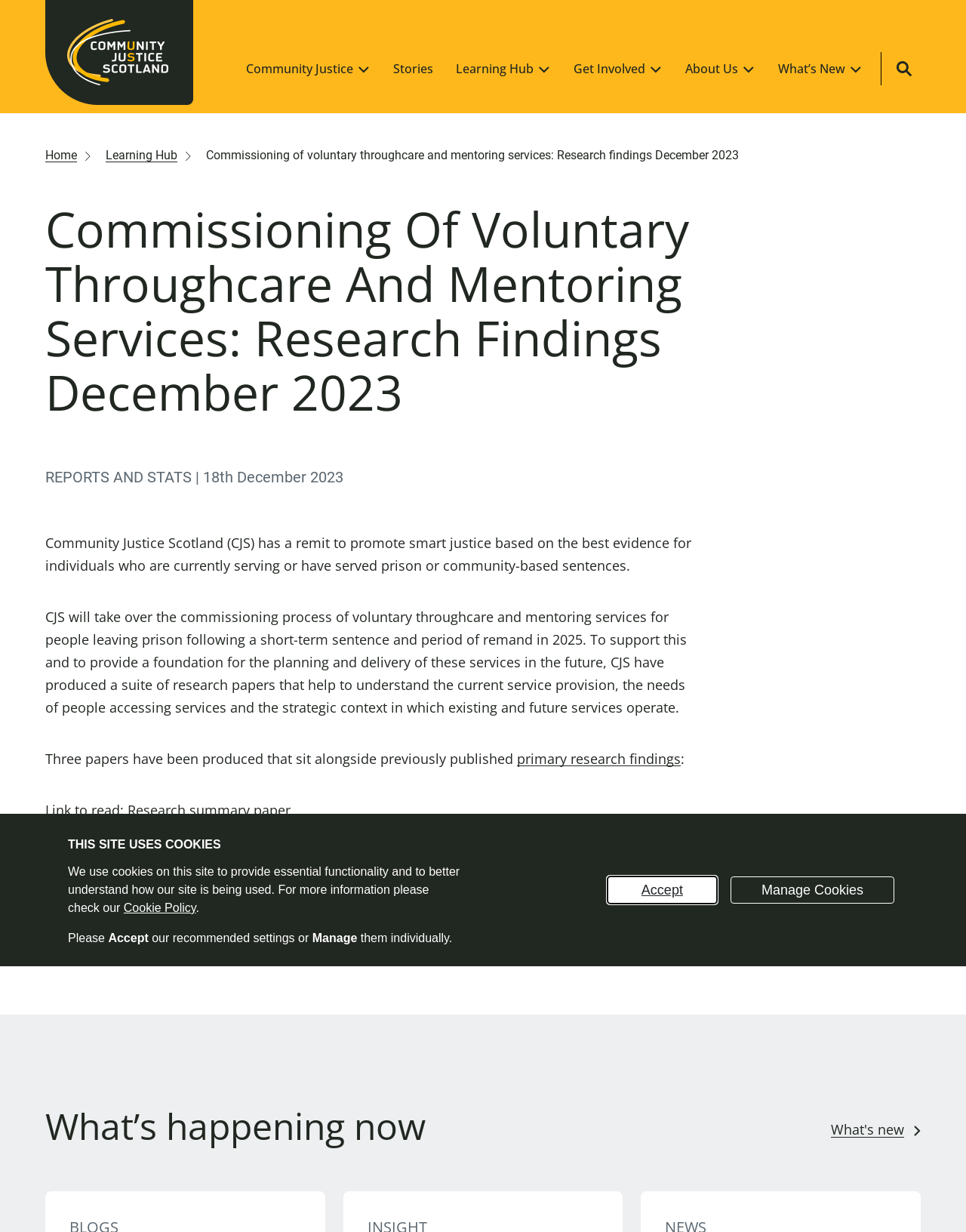Provide the text content of the webpage's main heading.

Commissioning Of Voluntary Throughcare And Mentoring Services: Research Findings December 2023